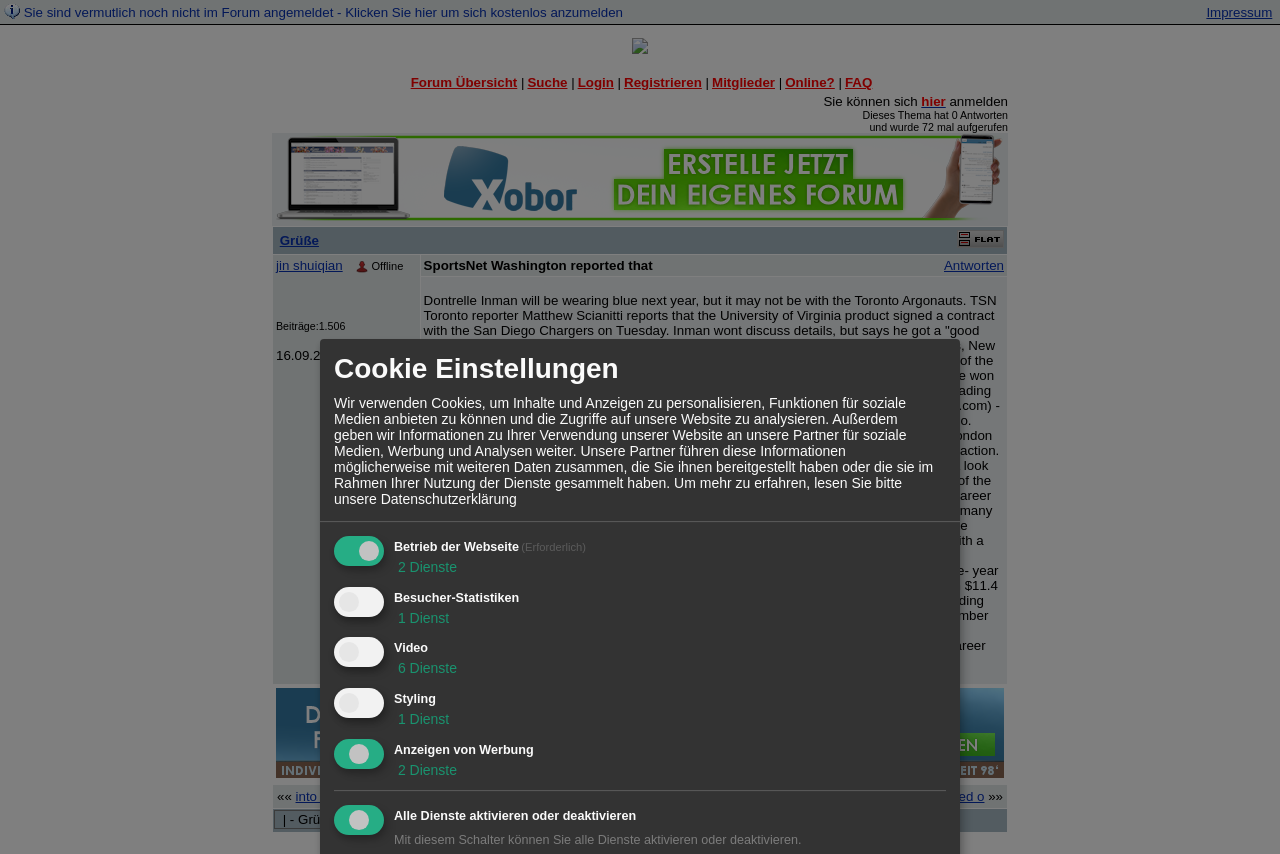Please pinpoint the bounding box coordinates for the region I should click to adhere to this instruction: "Share this page by whatsapp".

None